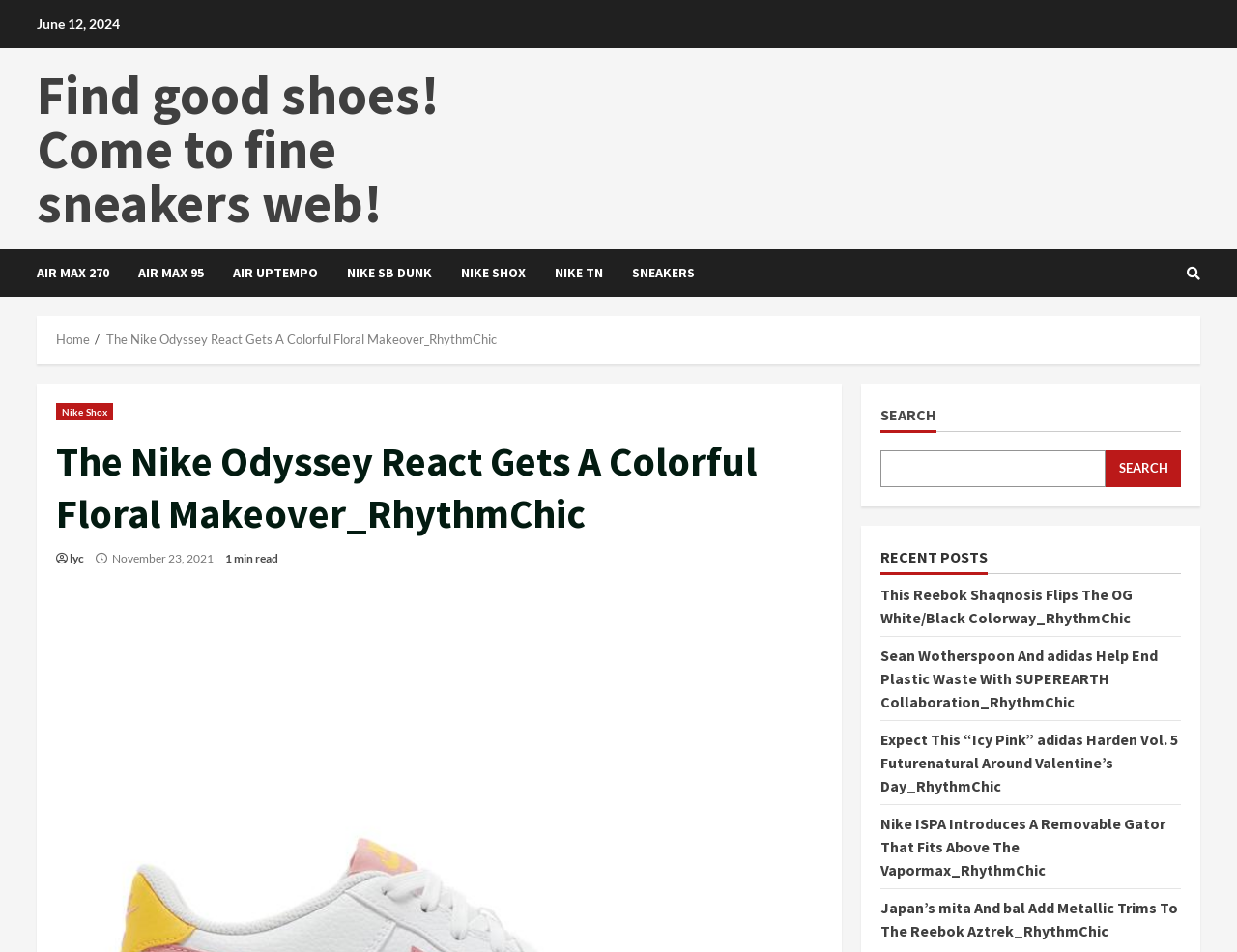Please find the bounding box coordinates of the element's region to be clicked to carry out this instruction: "Click on the SM Mirror link".

None